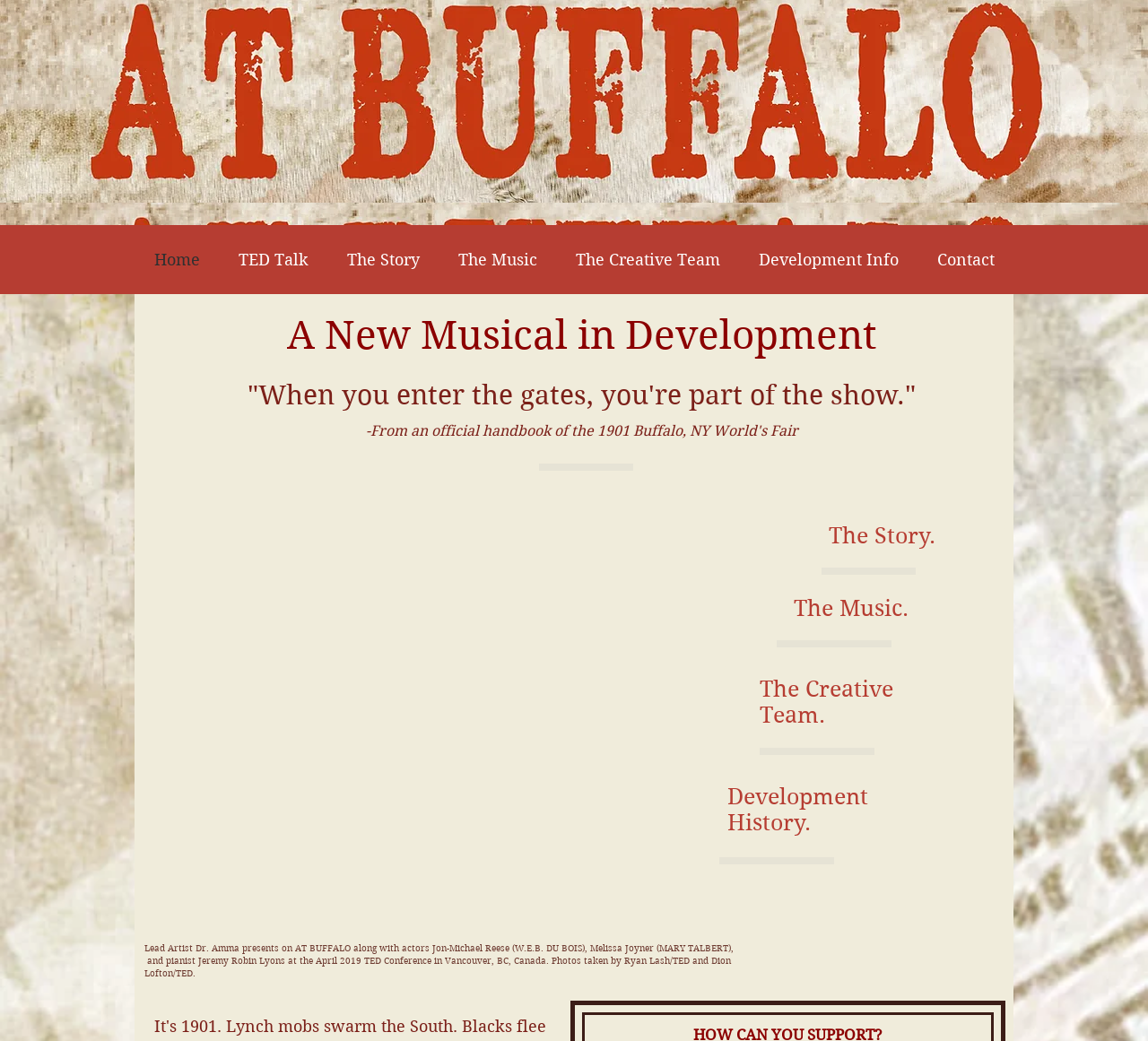Kindly determine the bounding box coordinates for the clickable area to achieve the given instruction: "go to home page".

[0.117, 0.216, 0.191, 0.283]